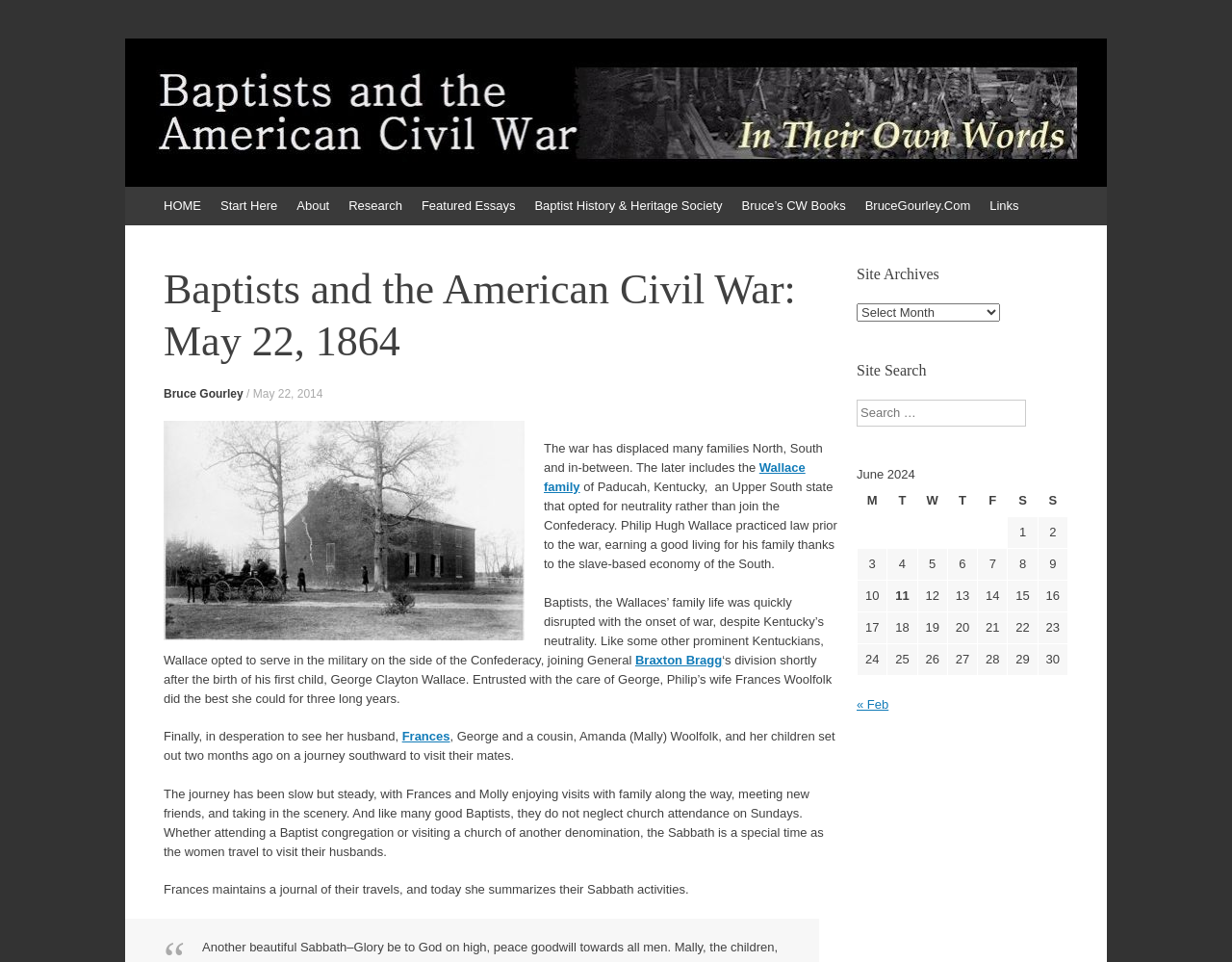What is the name of the church in the image?
Please provide an in-depth and detailed response to the question.

The image on the webpage is labeled as 'Salem Baptist Church, Fredericksburg', which suggests that the church in the image is Salem Baptist Church.